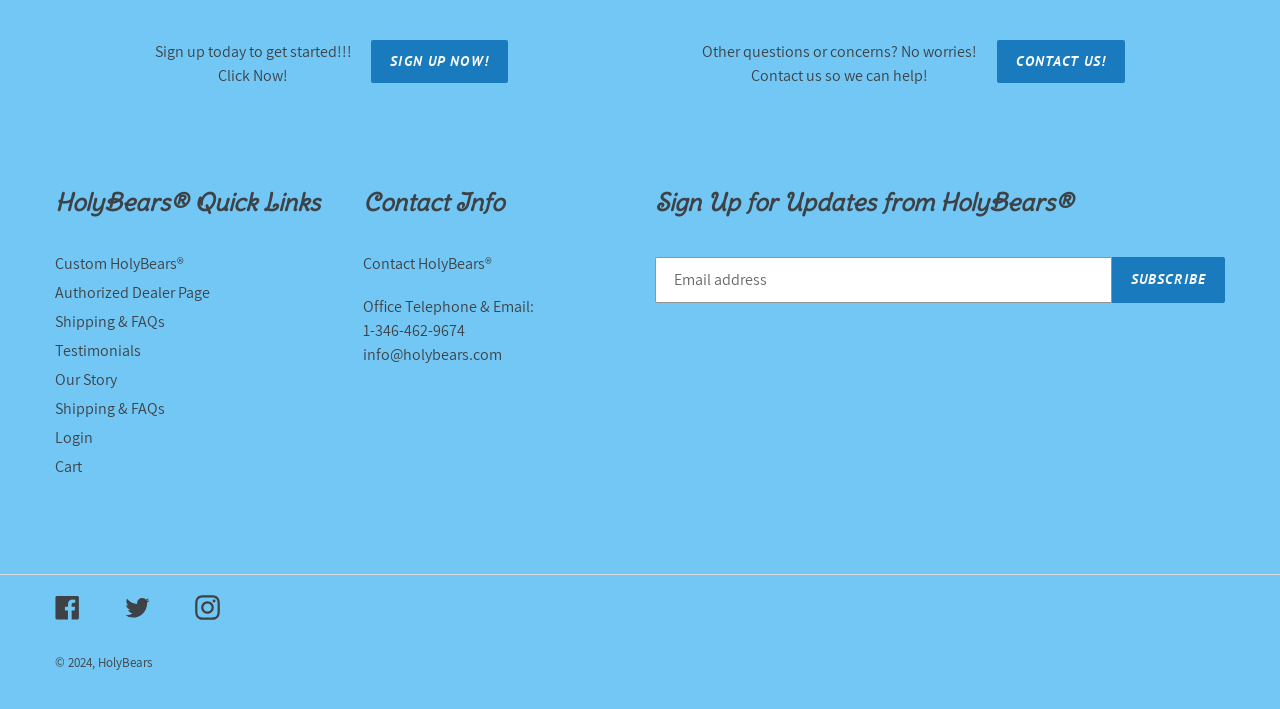What social media platforms is HolyBears on?
Based on the image, answer the question with a single word or brief phrase.

Facebook, Twitter, Instagram